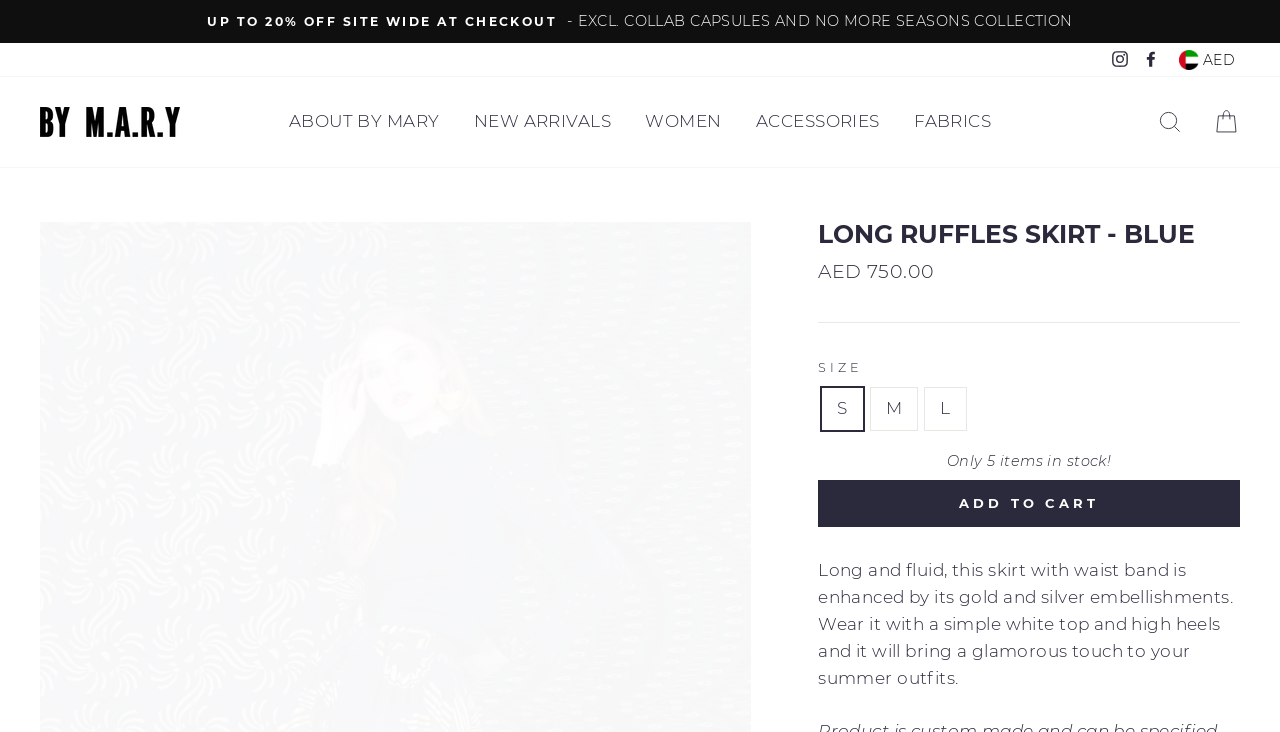Identify the bounding box coordinates for the region to click in order to carry out this instruction: "Visit the BY M.A.R.Y homepage". Provide the coordinates using four float numbers between 0 and 1, formatted as [left, top, right, bottom].

[0.031, 0.146, 0.141, 0.187]